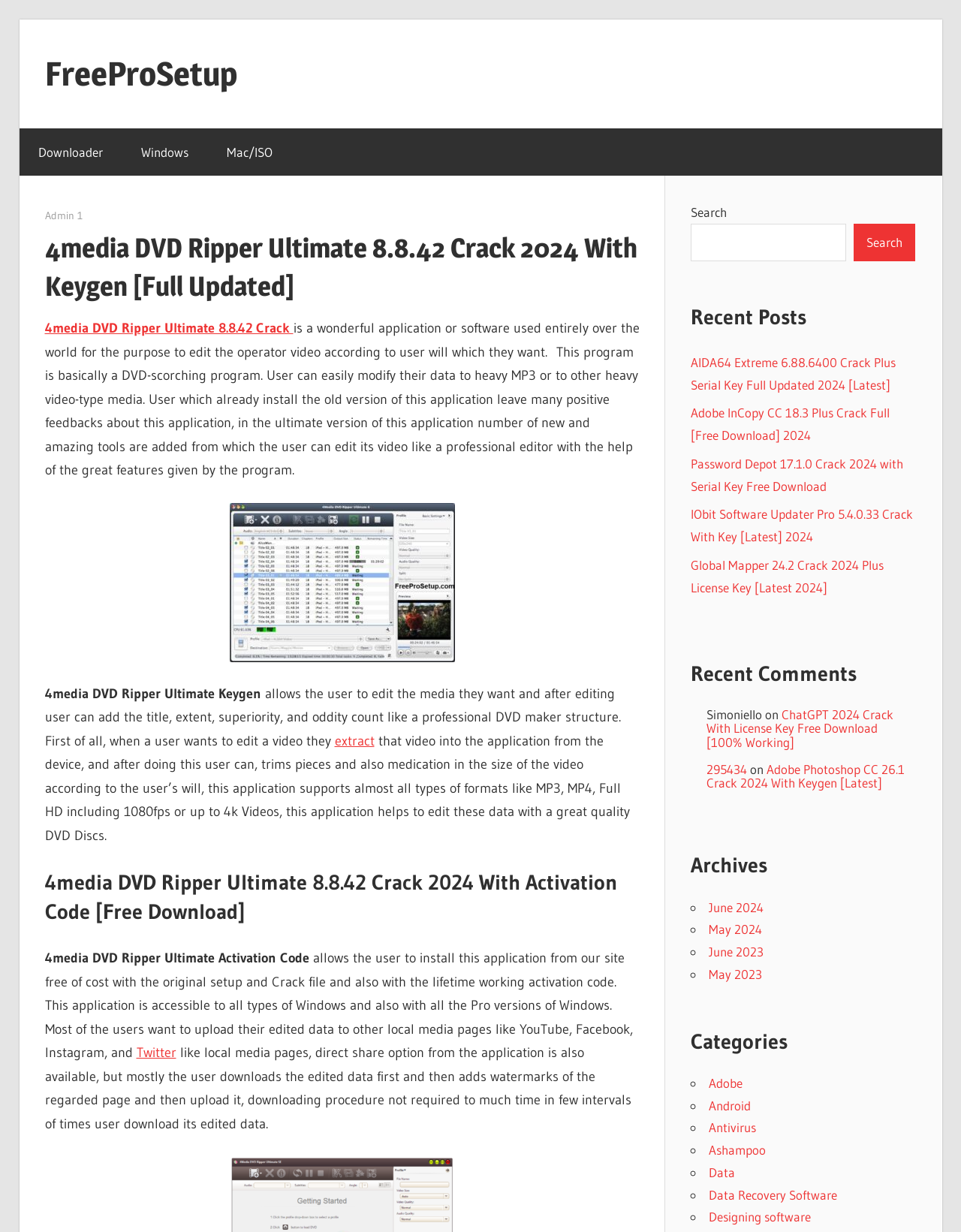Based on the element description, predict the bounding box coordinates (top-left x, top-left y, bottom-right x, bottom-right y) for the UI element in the screenshot: Data Recovery Software

[0.737, 0.963, 0.871, 0.976]